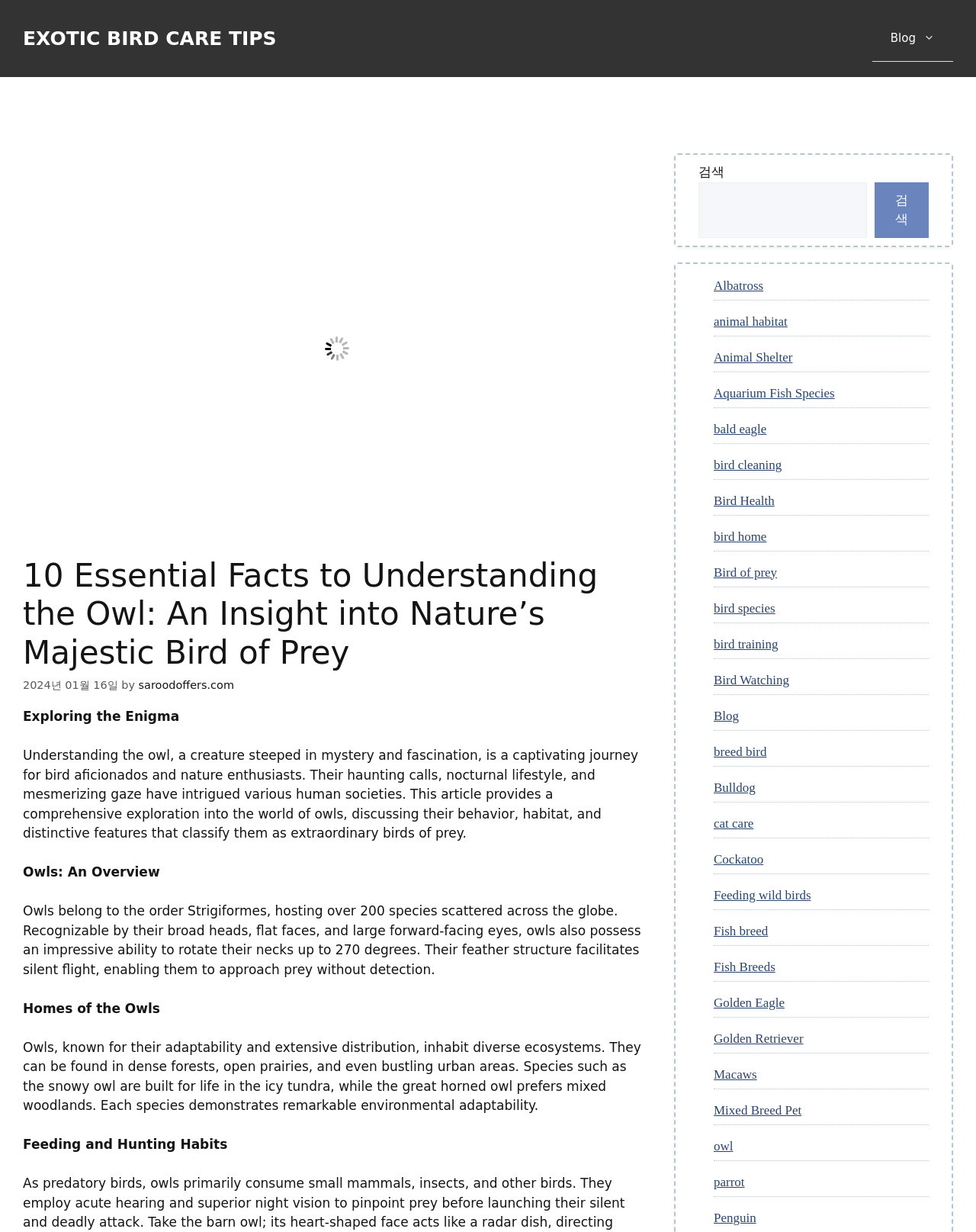Can you find the bounding box coordinates of the area I should click to execute the following instruction: "Explore 'Bird of prey'"?

[0.731, 0.459, 0.796, 0.47]